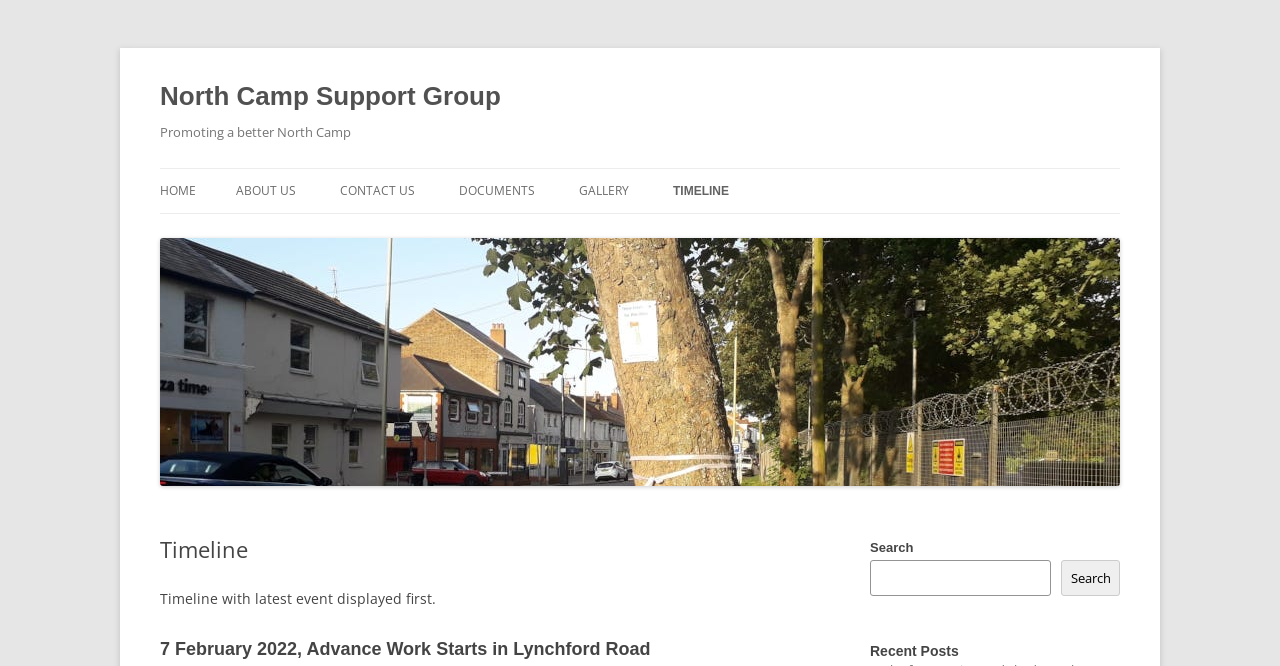What is the main topic of the webpage?
Using the information from the image, answer the question thoroughly.

The webpage appears to be dedicated to the North Camp Support Group, and it displays a timeline of events, a search box, and a section for recent posts, suggesting that the main topic of the webpage is the group's activities and updates.